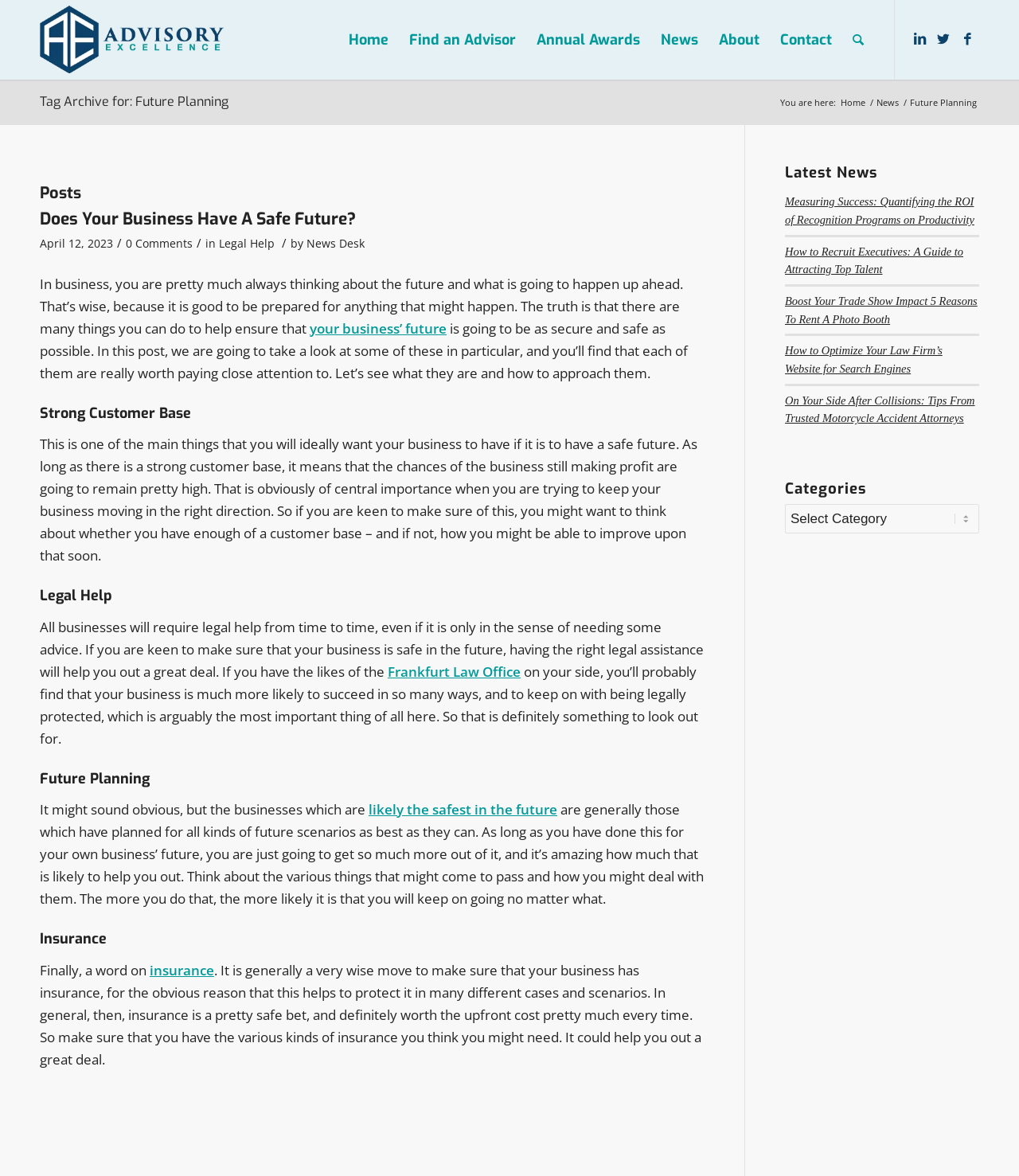Find the bounding box coordinates of the clickable element required to execute the following instruction: "Increase font size". Provide the coordinates as four float numbers between 0 and 1, i.e., [left, top, right, bottom].

None